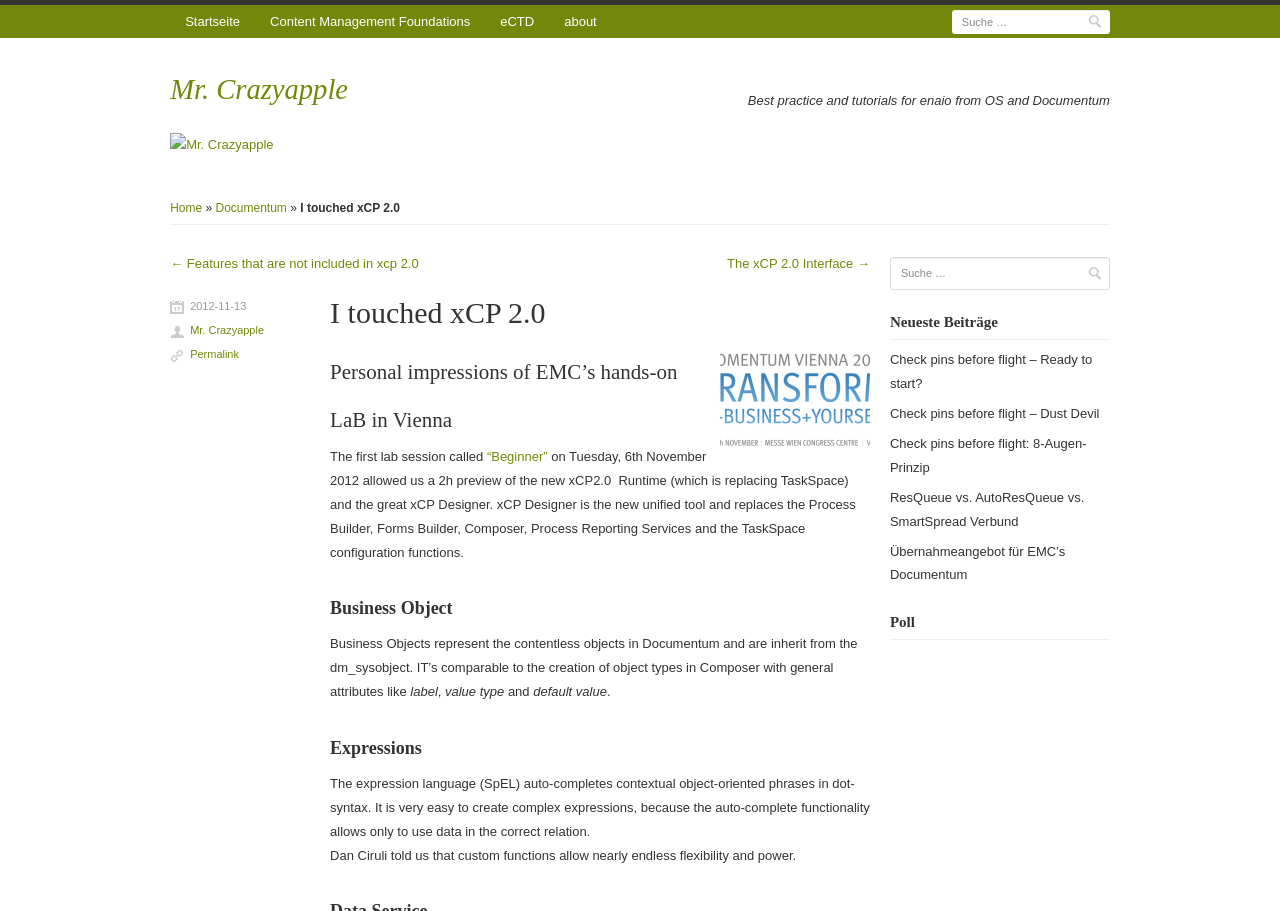Extract the primary heading text from the webpage.

I touched xCP 2.0